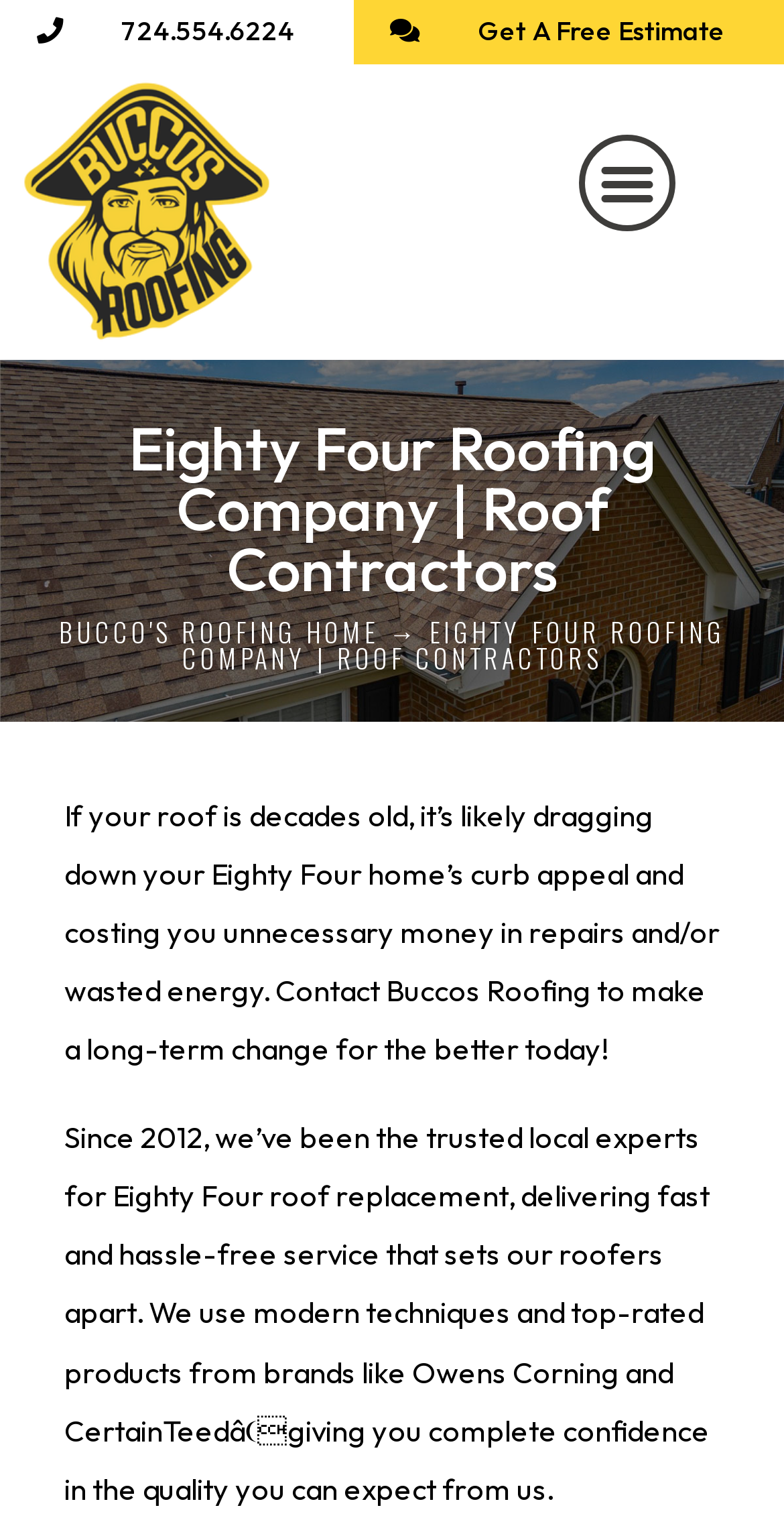Detail the various sections and features present on the webpage.

The webpage is about Eighty Four Roofing Company, a roofing contractor service. At the top left, there is a phone number "724.554.6224" and a call-to-action button "Get A Free Estimate" next to it. Below these elements, there is a logo of Buccos Roofing, which is an image with a link to the company's website. 

On the top right, there is a menu toggle button. The main heading "Eighty Four Roofing Company | Roof Contractors" is located in the middle of the top section. Below the heading, there is a navigation section with breadcrumbs, which includes a link to the "HOME" page and the current page "EIGHTY FOUR ROOFING COMPANY | ROOF CONTRACTORS".

The main content of the webpage starts with a paragraph of text, which describes the importance of replacing an old roof to improve curb appeal and save energy costs. The text also mentions that Buccos Roofing can help with this process. There is a link to "Eighty Four home's" within the paragraph. 

Below this paragraph, there is another block of text that describes the company's expertise and services in roof replacement, highlighting their fast and hassle-free service. The text also mentions that they use top-rated products from brands like Owens Corning and CertainTeed, with links to these brands. The final sentence of the text block emphasizes the quality of service provided by the company.